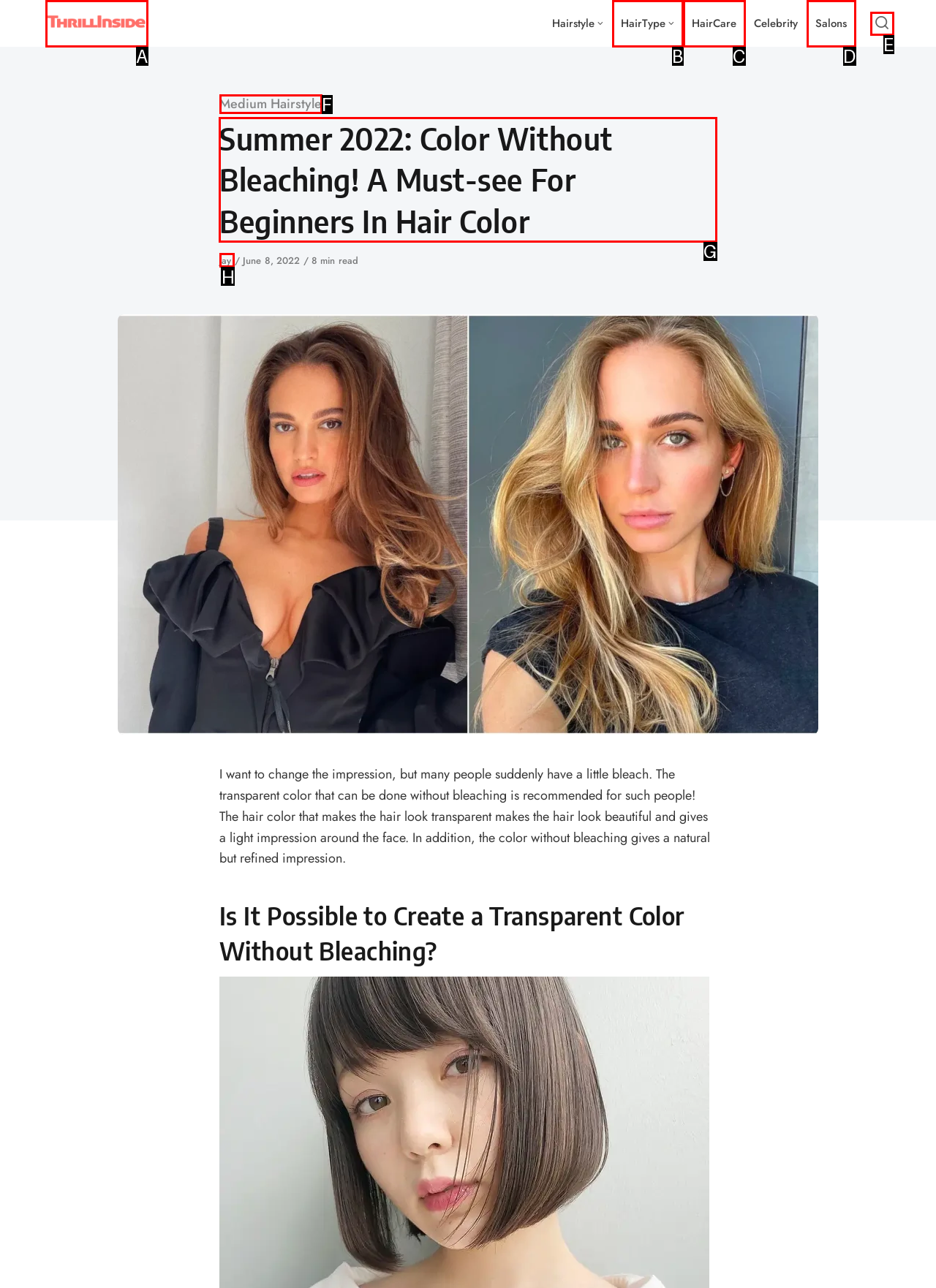Pick the option that should be clicked to perform the following task: Read the article about 'Summer 2022: Color Without Bleaching! A Must-see For Beginners In Hair Color'
Answer with the letter of the selected option from the available choices.

G